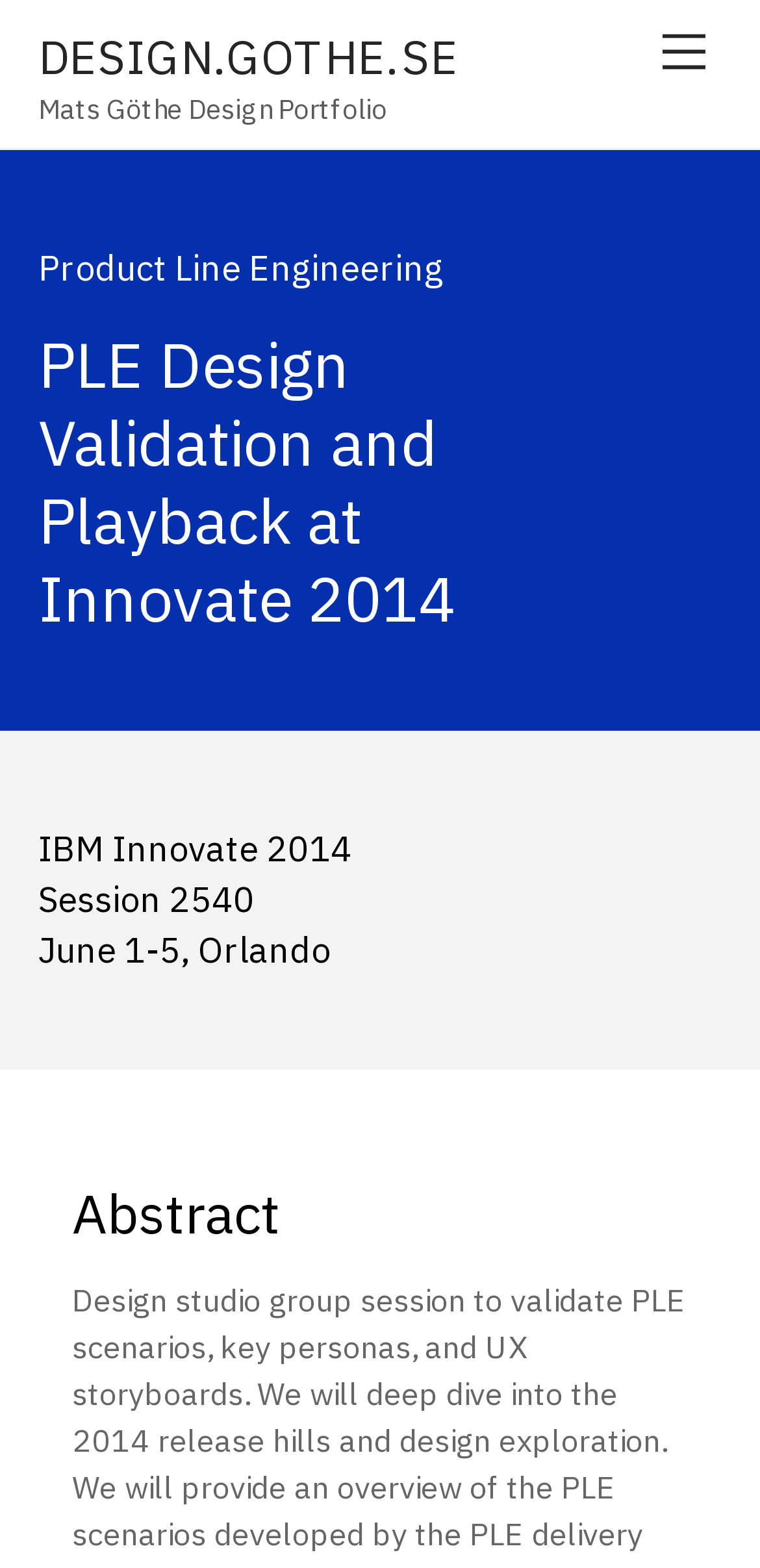Please provide a short answer using a single word or phrase for the question:
What is the session number?

2540